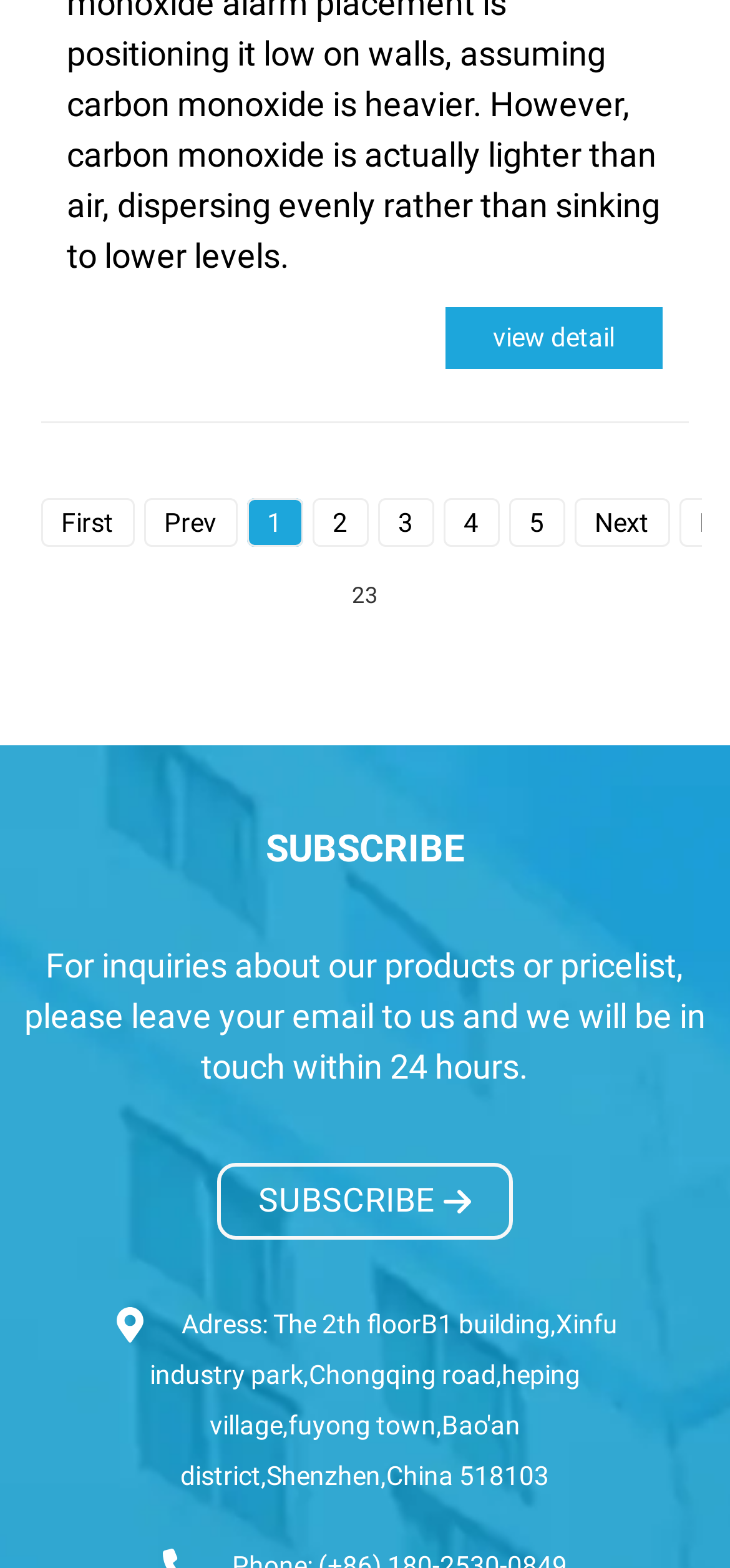What is the purpose of this webpage?
Please give a detailed answer to the question using the information shown in the image.

Based on the webpage content, it appears that the purpose of this webpage is to allow users to inquire about products or pricelists. The webpage provides a message stating that users can leave their email to receive a response within 24 hours, indicating that the webpage is intended for product inquiries.